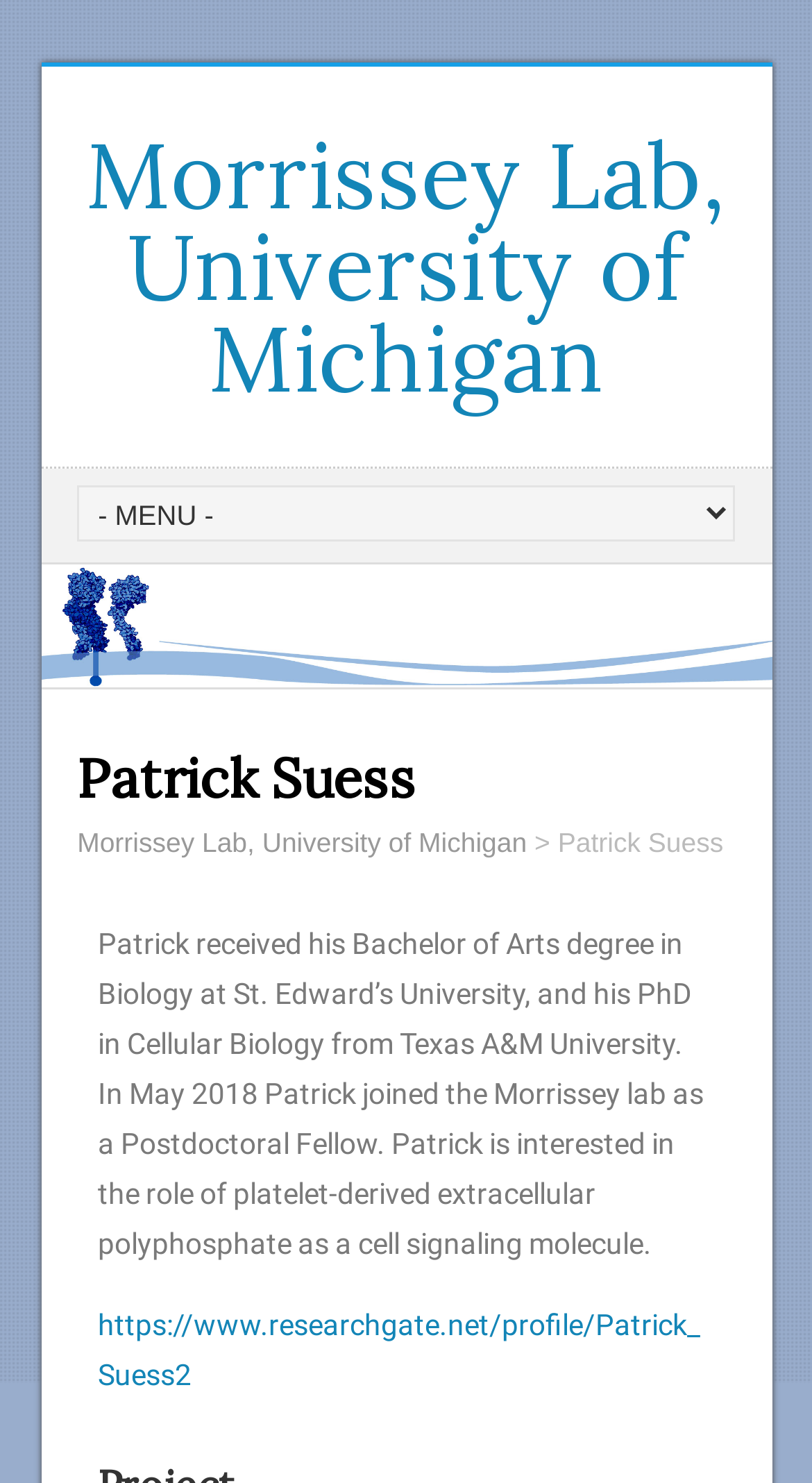Please find the bounding box coordinates (top-left x, top-left y, bottom-right x, bottom-right y) in the screenshot for the UI element described as follows: https://www.researchgate.net/profile/Patrick_Suess2

[0.121, 0.881, 0.862, 0.938]